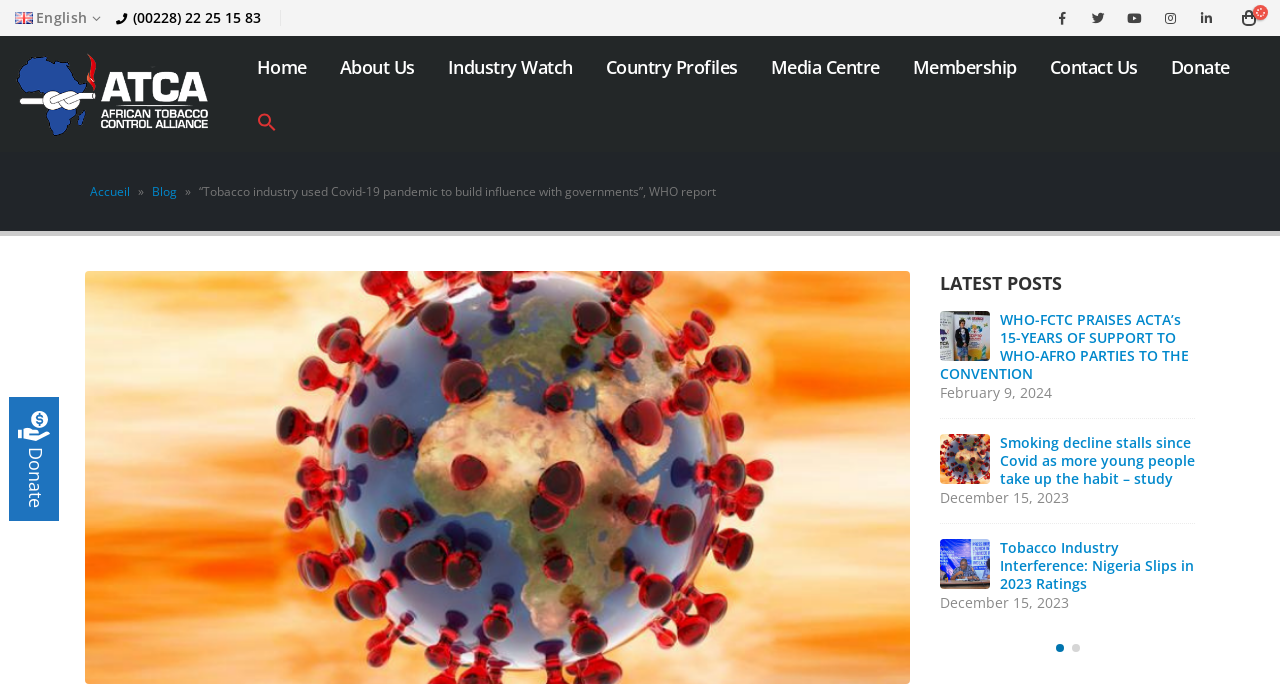Answer succinctly with a single word or phrase:
What is the date of the post 'Smoking decline stalls since Covid as more young people take up the habit – study'?

December 15, 2023